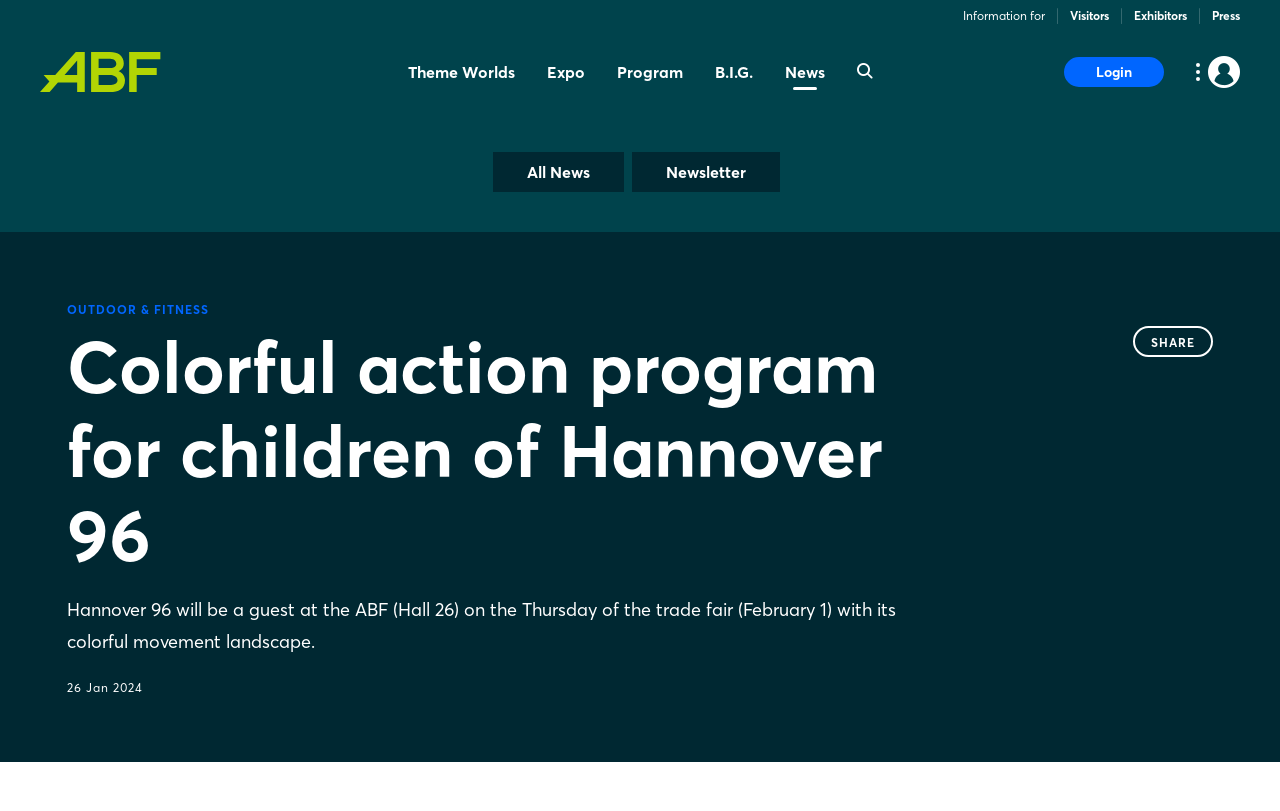Find the main header of the webpage and produce its text content.

Colorful action program for children of Hannover 96